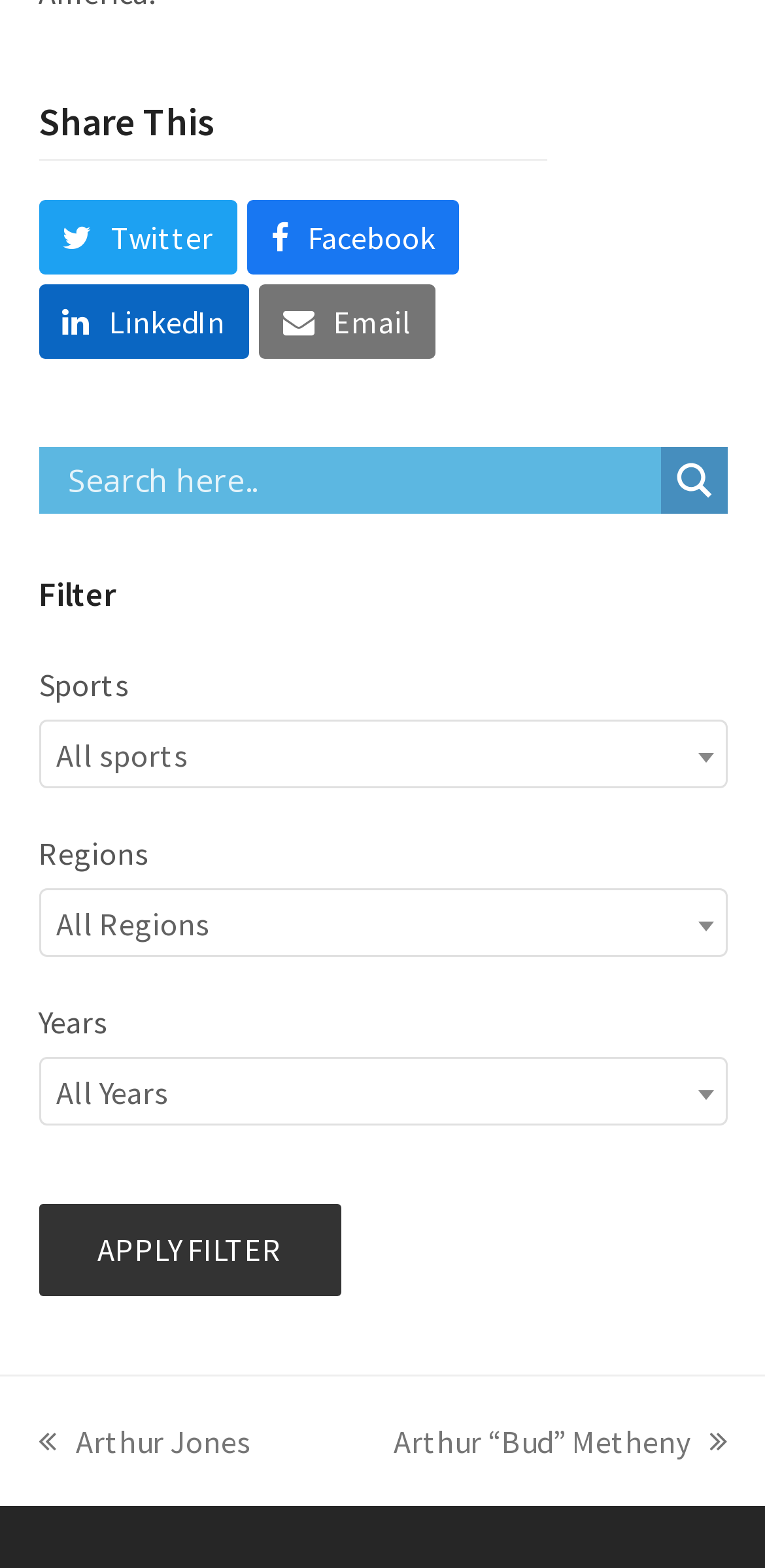Please mark the bounding box coordinates of the area that should be clicked to carry out the instruction: "Apply filter".

[0.05, 0.768, 0.445, 0.827]